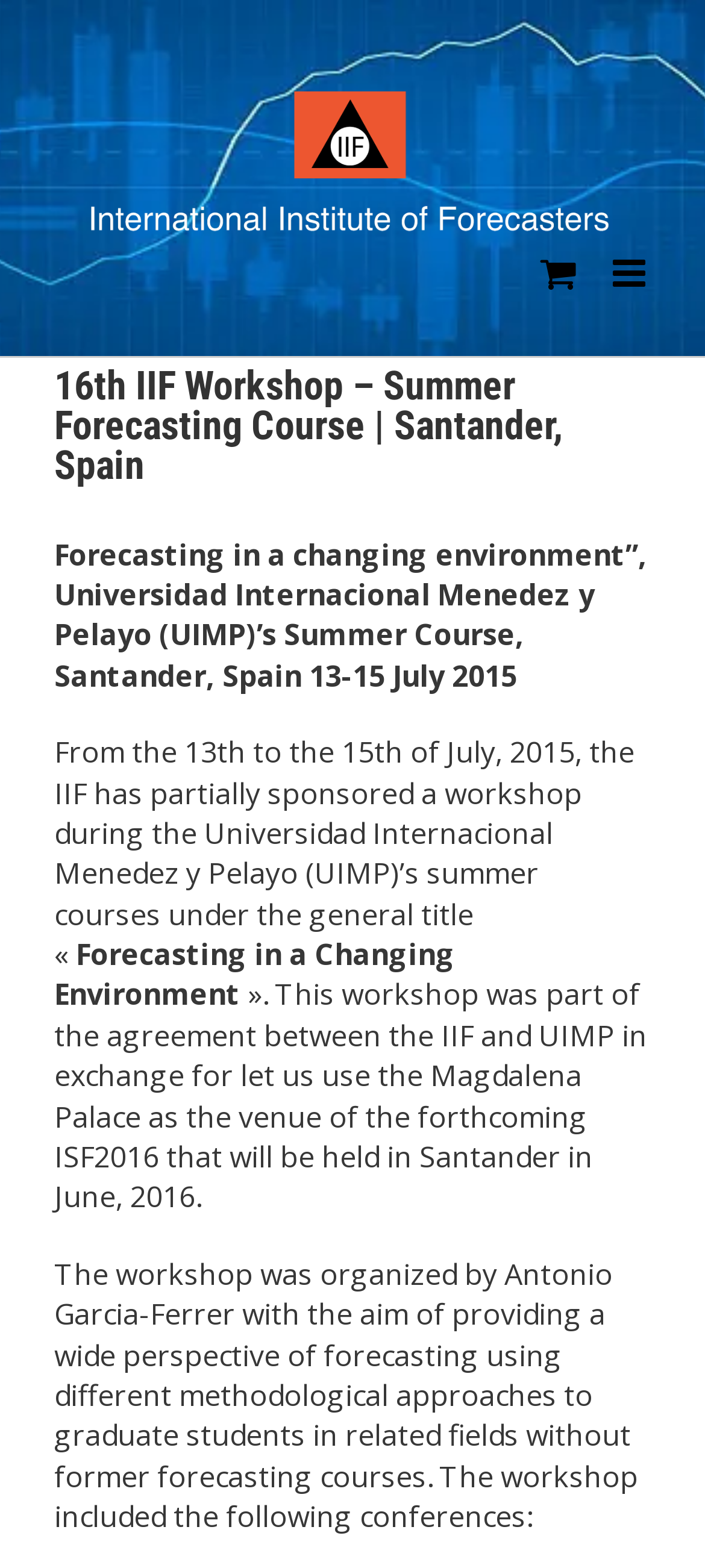Identify and provide the bounding box for the element described by: "aria-label="Toggle mobile cart"".

[0.767, 0.162, 0.818, 0.186]